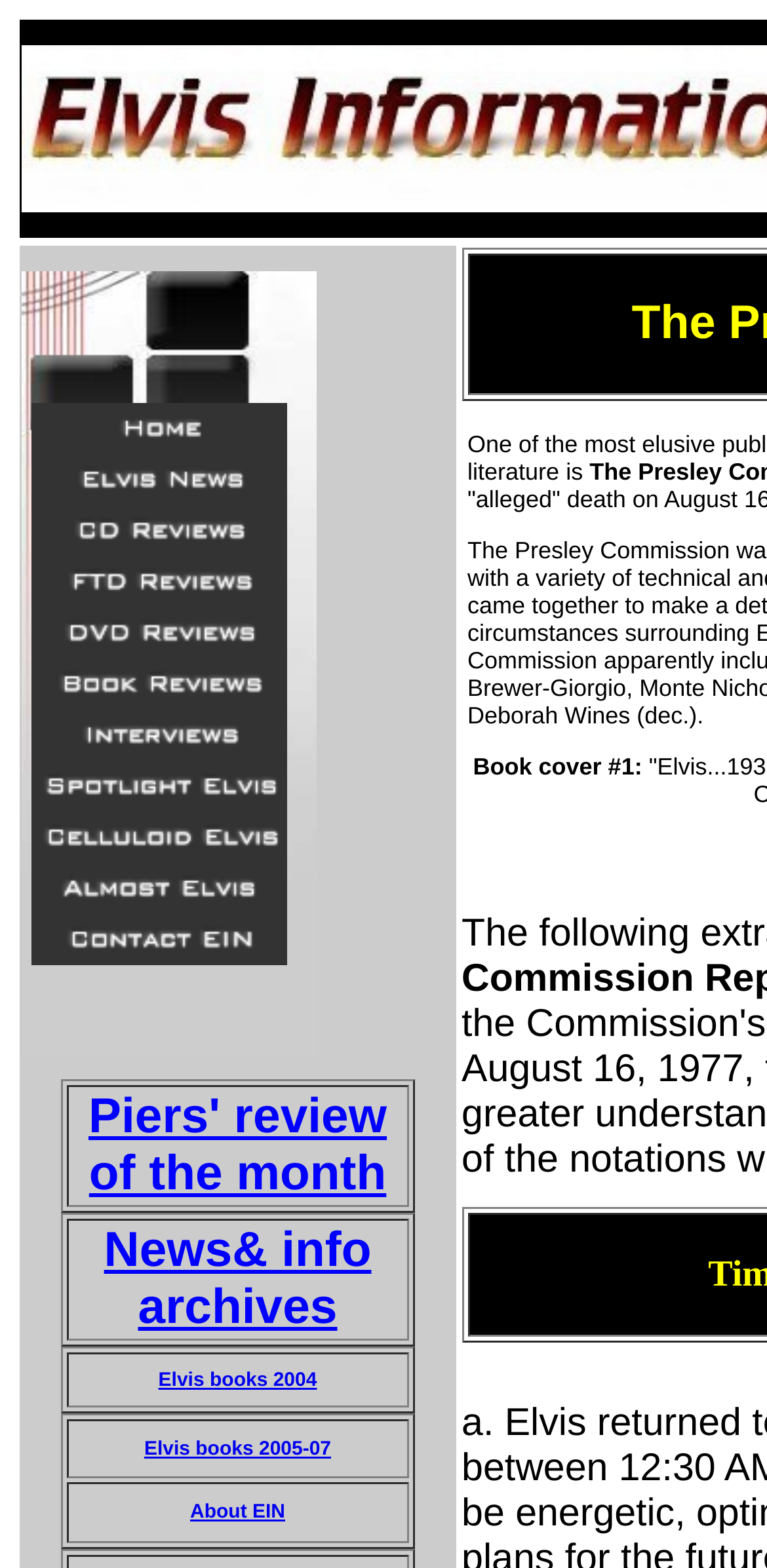Please predict the bounding box coordinates of the element's region where a click is necessary to complete the following instruction: "Read the article about HP Launches New PCs". The coordinates should be represented by four float numbers between 0 and 1, i.e., [left, top, right, bottom].

None